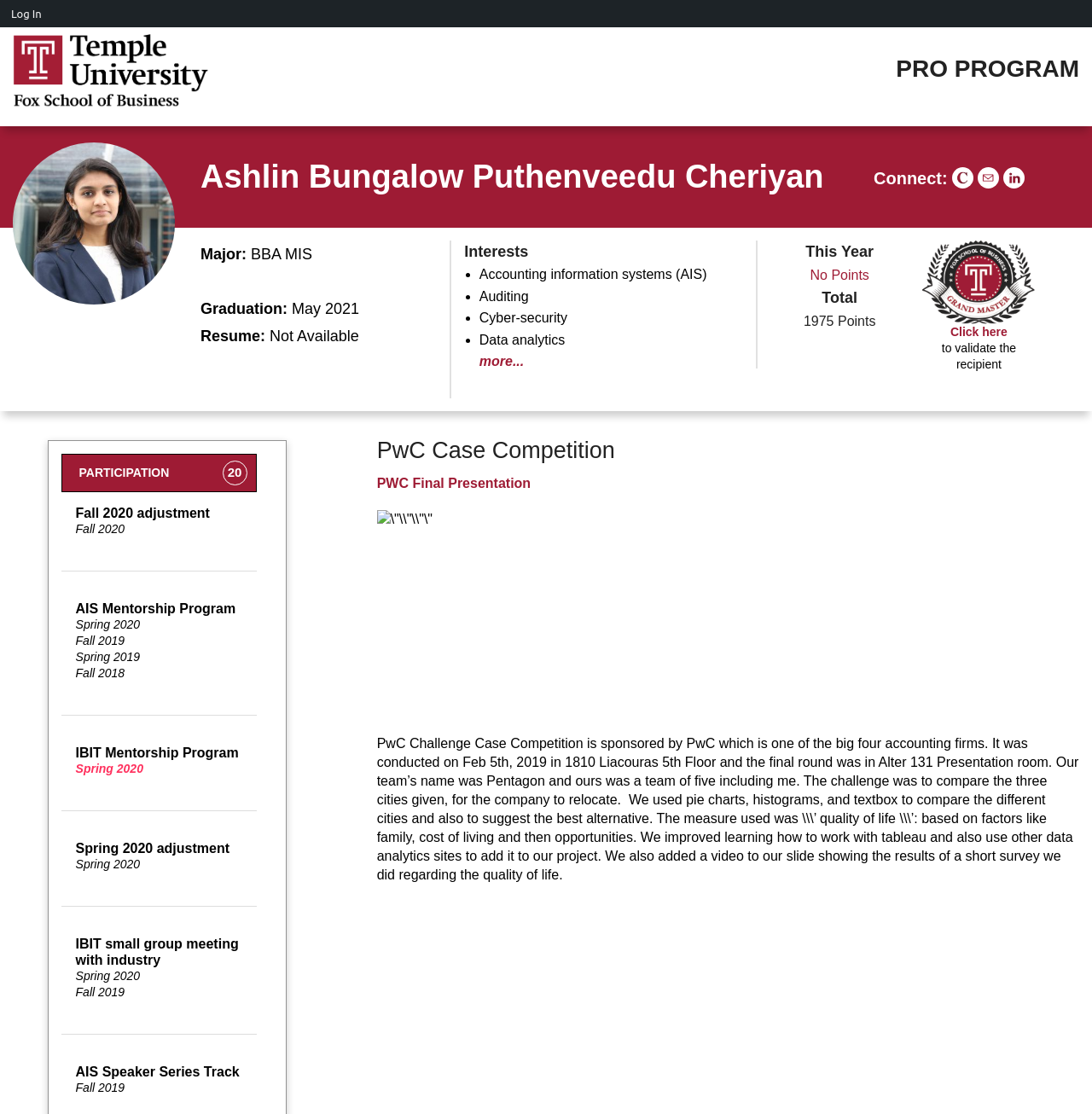Identify the bounding box coordinates of the clickable section necessary to follow the following instruction: "Check the Log In option". The coordinates should be presented as four float numbers from 0 to 1, i.e., [left, top, right, bottom].

[0.0, 0.0, 0.044, 0.025]